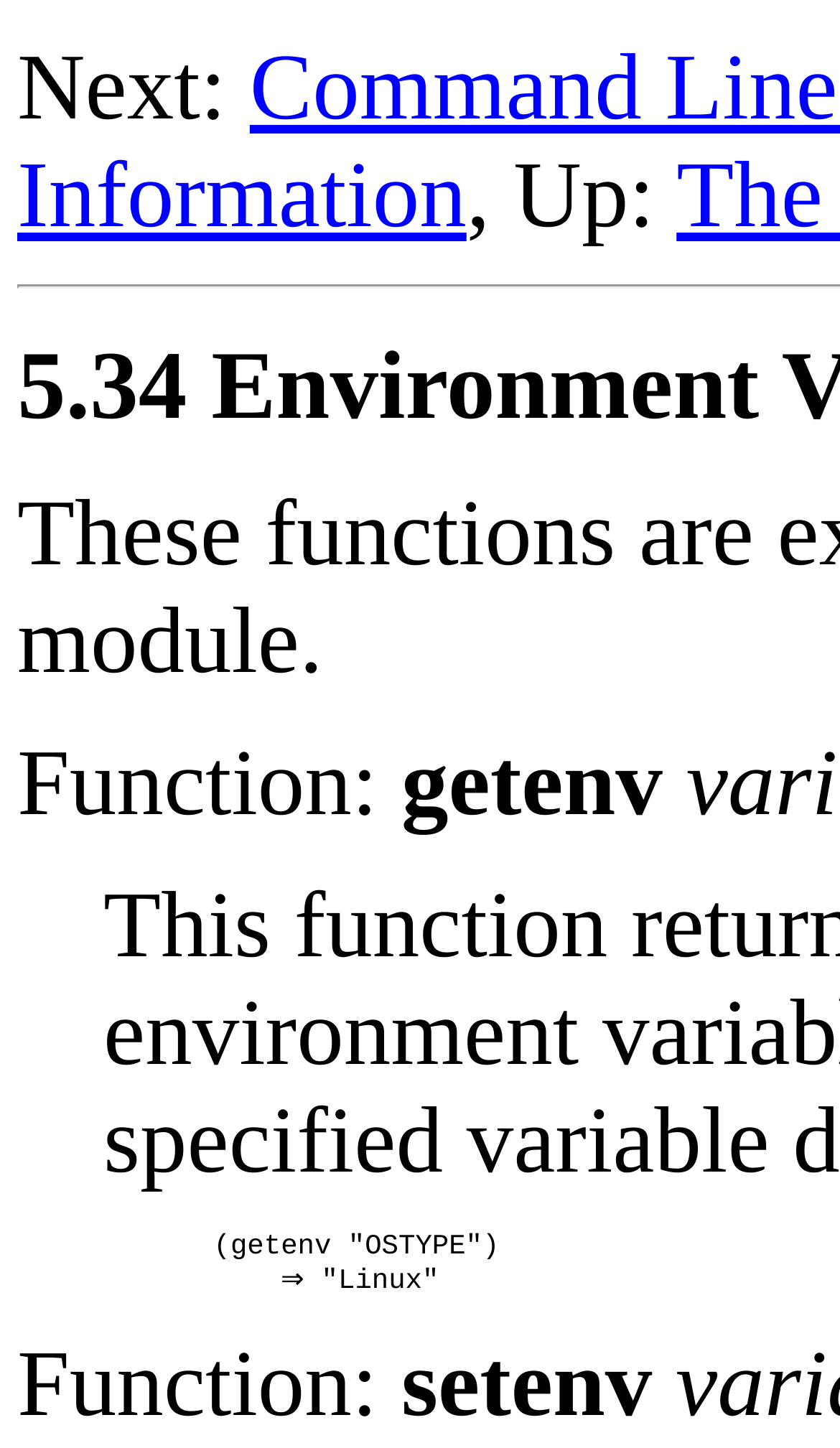Reply to the question with a single word or phrase:
What is the navigation option after 'Next:'?

Up